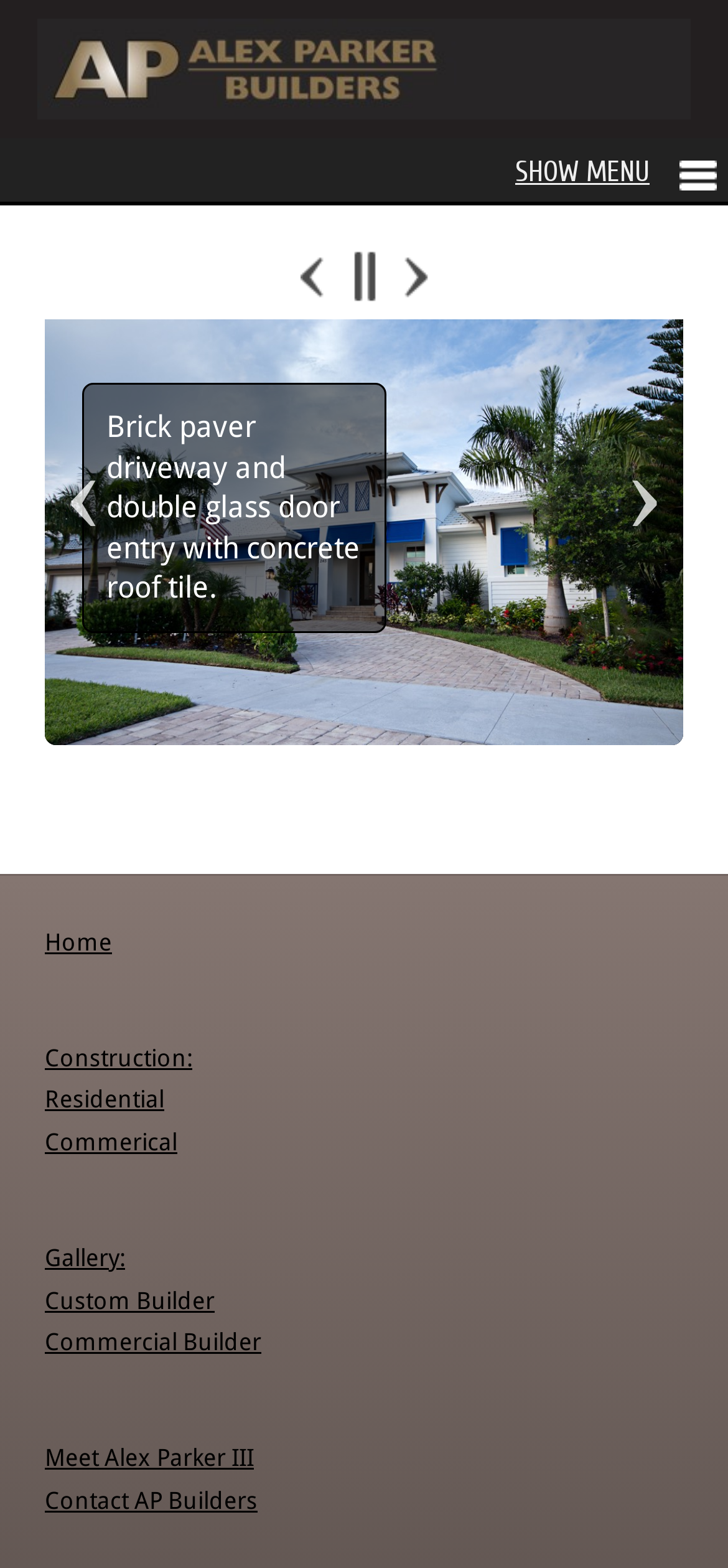What type of image is displayed on the webpage? Observe the screenshot and provide a one-word or short phrase answer.

A house exterior